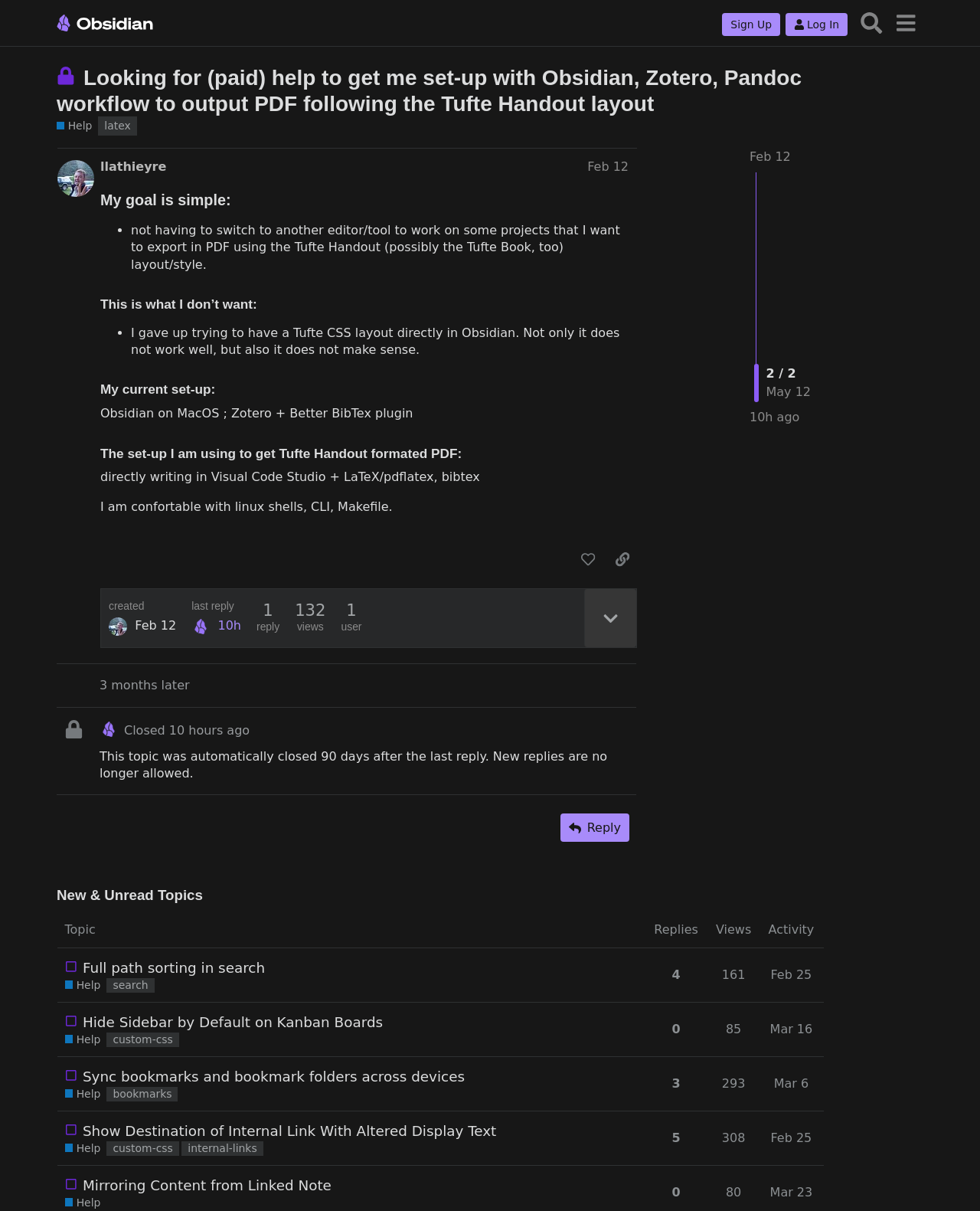Explain the webpage in detail.

This webpage is a forum discussion thread on the Obsidian Forum. At the top, there is a header section with a link to the "Obsidian Forum" and buttons to "Sign Up" and "Log In". There is also a search button and a menu button. Below the header, there is a heading that indicates the topic is closed and no longer accepts new replies.

The main content of the page is a discussion thread with two posts. The first post is from a user named "llathieyre" and has a heading with the user's name and the date "Feb 12". The post contains a description of the user's goal, which is to set up an Obsidian, Zotero, and Pandoc workflow to output PDFs in the Tufte Handout layout. The user explains their current setup and the setup they are trying to achieve. There are several paragraphs of text and a few bullet points.

Below the first post, there are buttons to "like this post", "copy a link to this post to clipboard", and a button with an image. There is also information about the post, including the number of views and the date it was created.

The second post is from a user named "system" and has a heading with the user's name and the date "May 12". This post is a notification that the topic was automatically closed 90 days after the last reply.

At the bottom of the page, there is a button to "Reply" to the topic. Below that, there is a section with a heading "New & Unread Topics" and a table with columns for "Topic", "Replies", "Views", and "Activity". The table has one row with a topic title, number of replies, views, and activity.